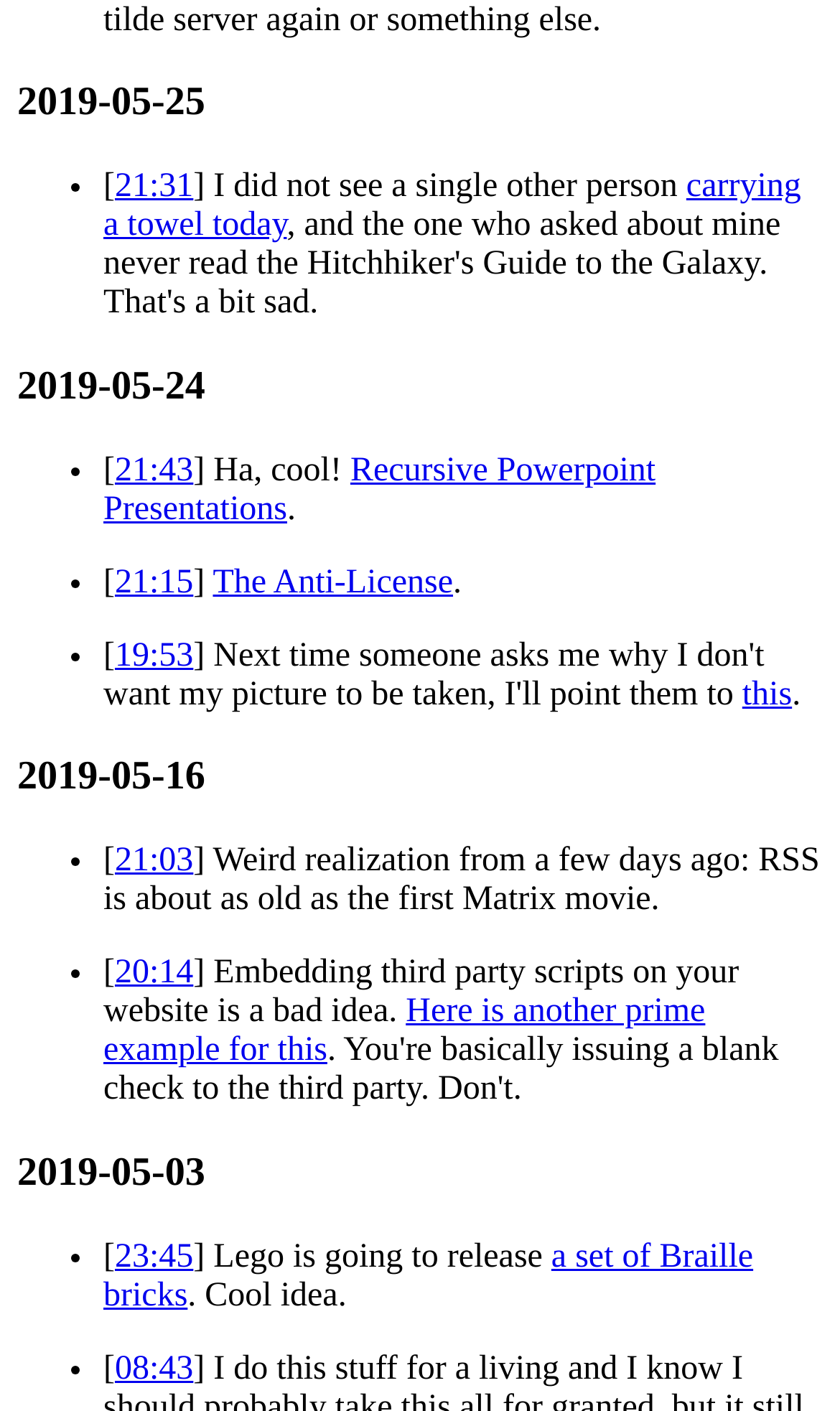Determine the bounding box coordinates of the clickable element necessary to fulfill the instruction: "View the 'Recursive Powerpoint Presentations' link". Provide the coordinates as four float numbers within the 0 to 1 range, i.e., [left, top, right, bottom].

[0.123, 0.32, 0.78, 0.373]